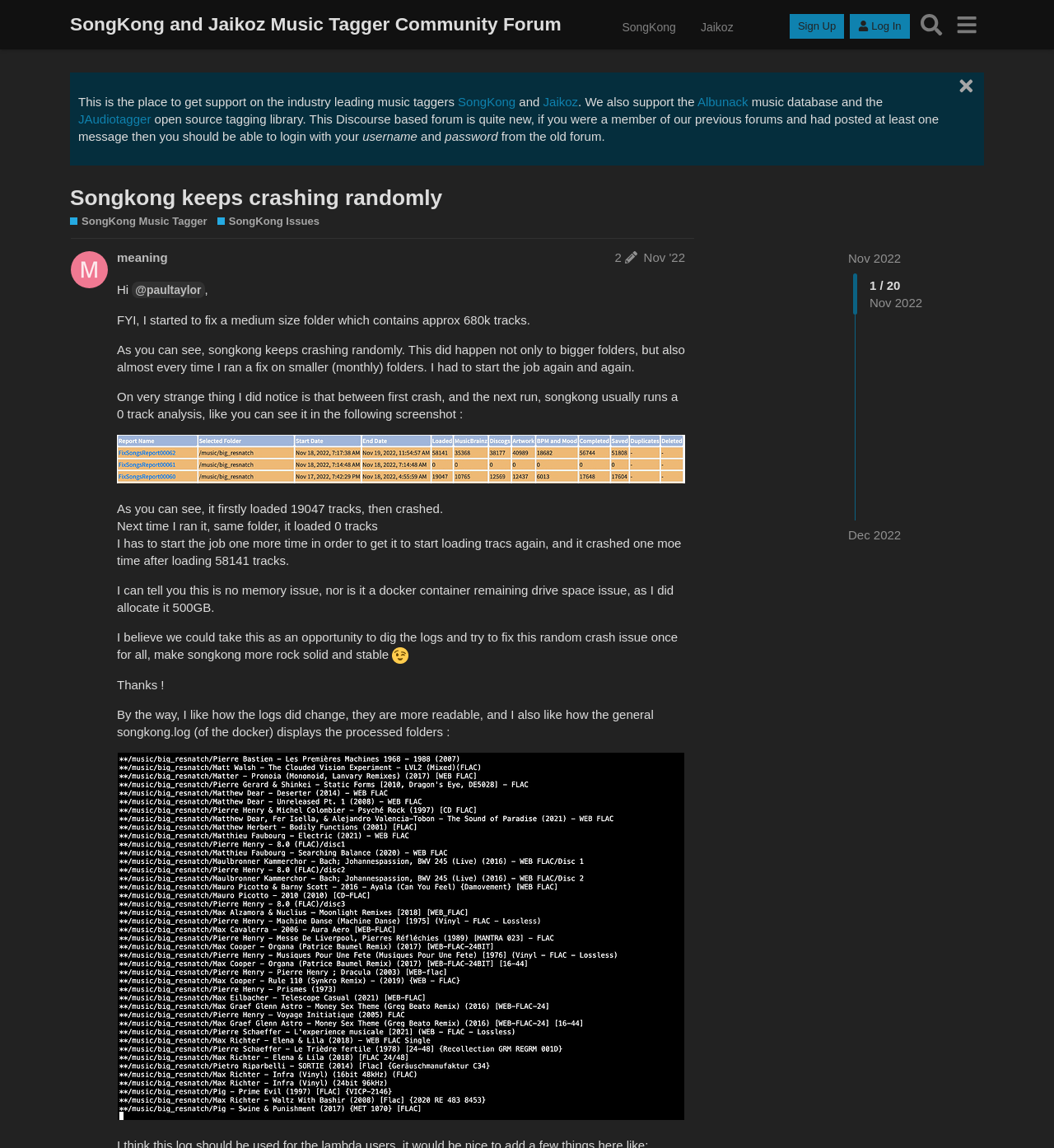Using the description "Jaikoz", predict the bounding box of the relevant HTML element.

[0.515, 0.082, 0.548, 0.095]